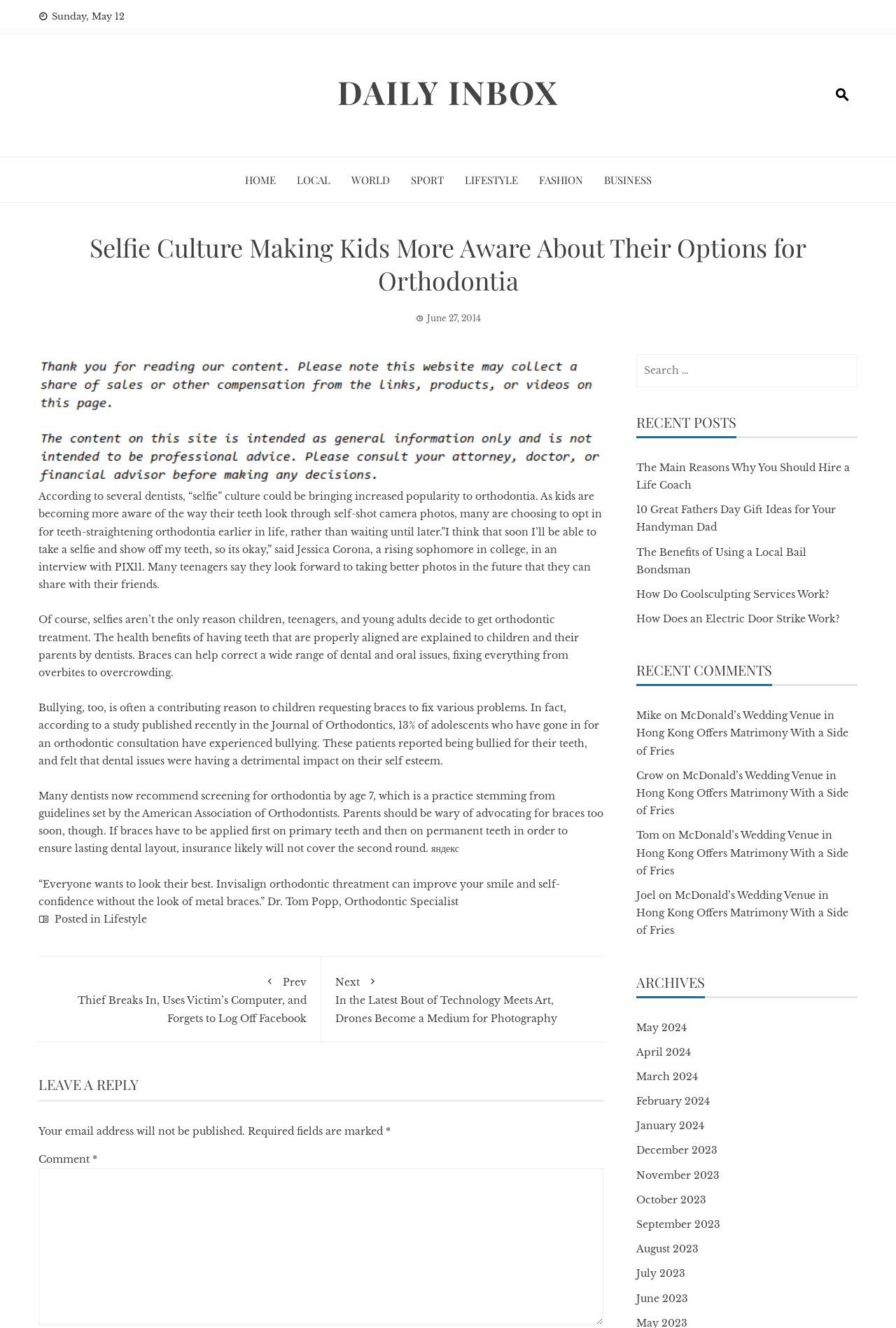Provide the bounding box coordinates for the UI element described in this sentence: "Volunteer". The coordinates should be four float values between 0 and 1, i.e., [left, top, right, bottom].

None